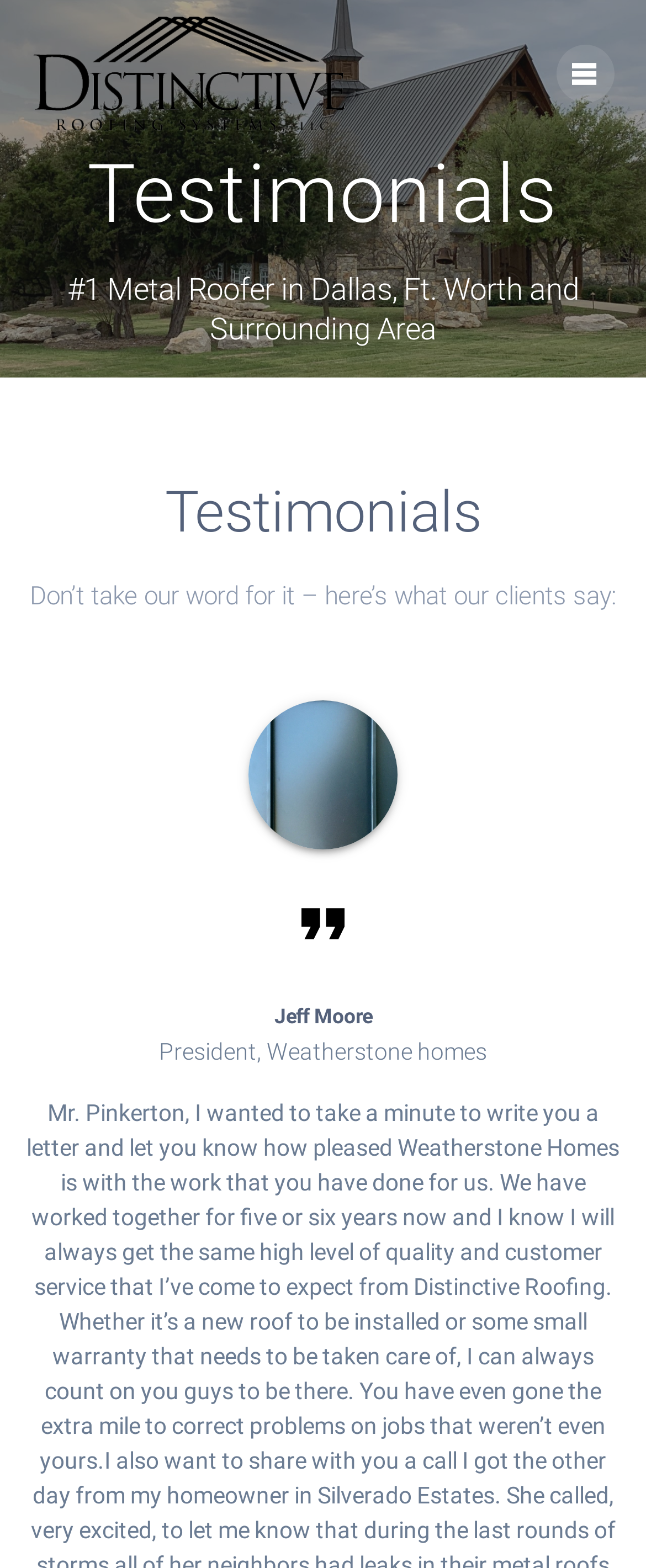Please respond in a single word or phrase: 
What is the area of expertise of the company?

Metal Roofing